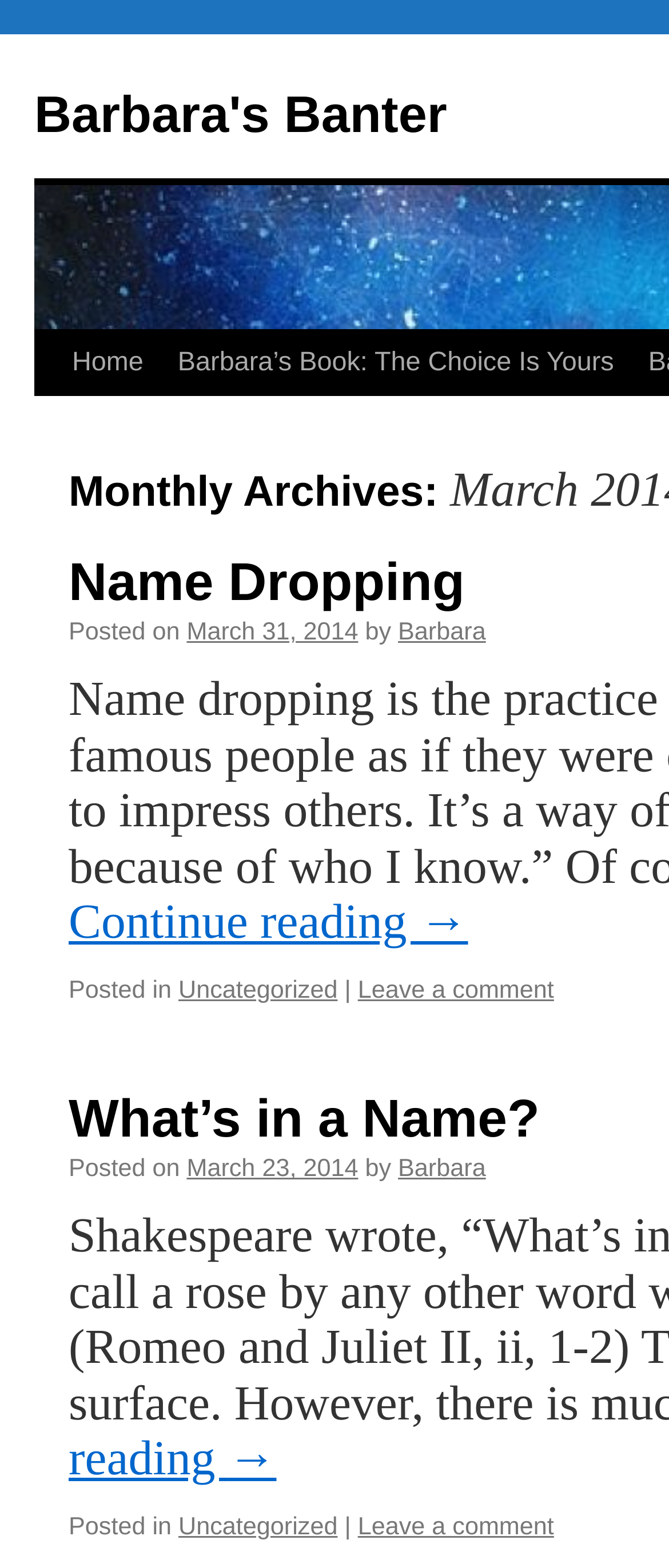Could you provide the bounding box coordinates for the portion of the screen to click to complete this instruction: "read Barbara's book"?

[0.24, 0.211, 0.943, 0.253]